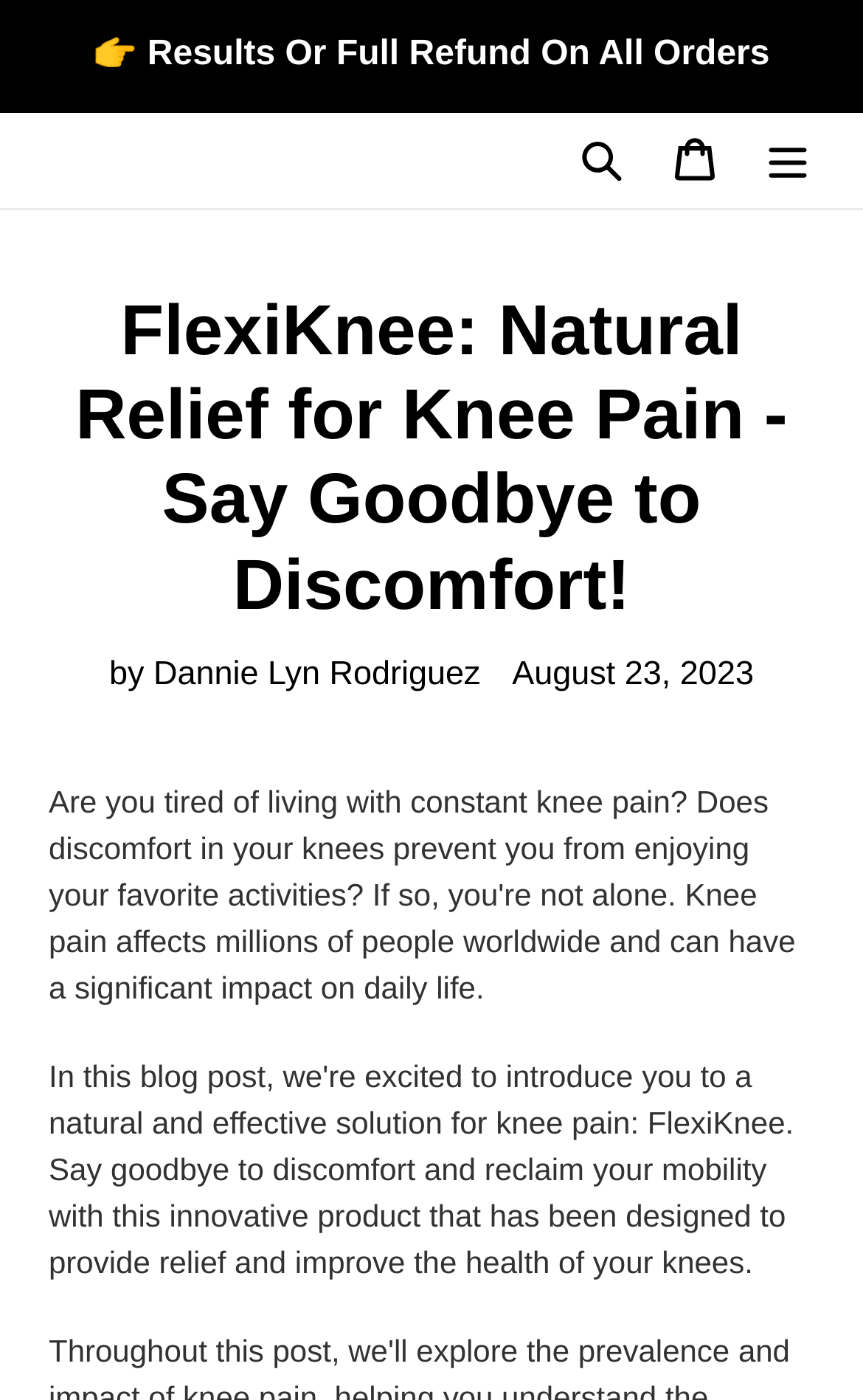What is the author of the article?
Refer to the image and answer the question using a single word or phrase.

Dannie Lyn Rodriguez